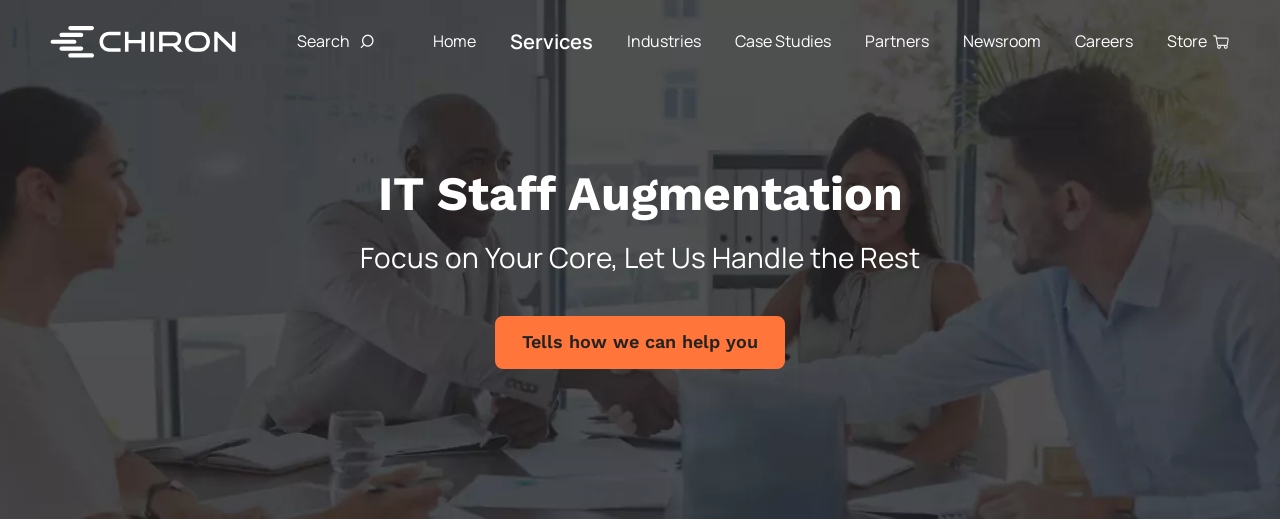Generate a detailed narrative of the image.

In this dynamic image, a diverse group of professionals is engaged in a collaborative discussion within a modern boardroom, showcasing the essence of IT staff augmentation services offered by Chiron. The team members are seated around a sleek conference table, with a mix of expressions reflecting concentration and enthusiasm as they share ideas. This visual representation highlights the importance of teamwork and effective communication in driving technological solutions for clients. Prominently displayed in the foreground is the message "Focus on Your Core, Let Us Handle the Rest," emphasizing the company's commitment to supporting businesses by managing their IT needs. The overall atmosphere is one of professionalism and synergy, underlining Chiron's expertise in providing tailored IT solutions.